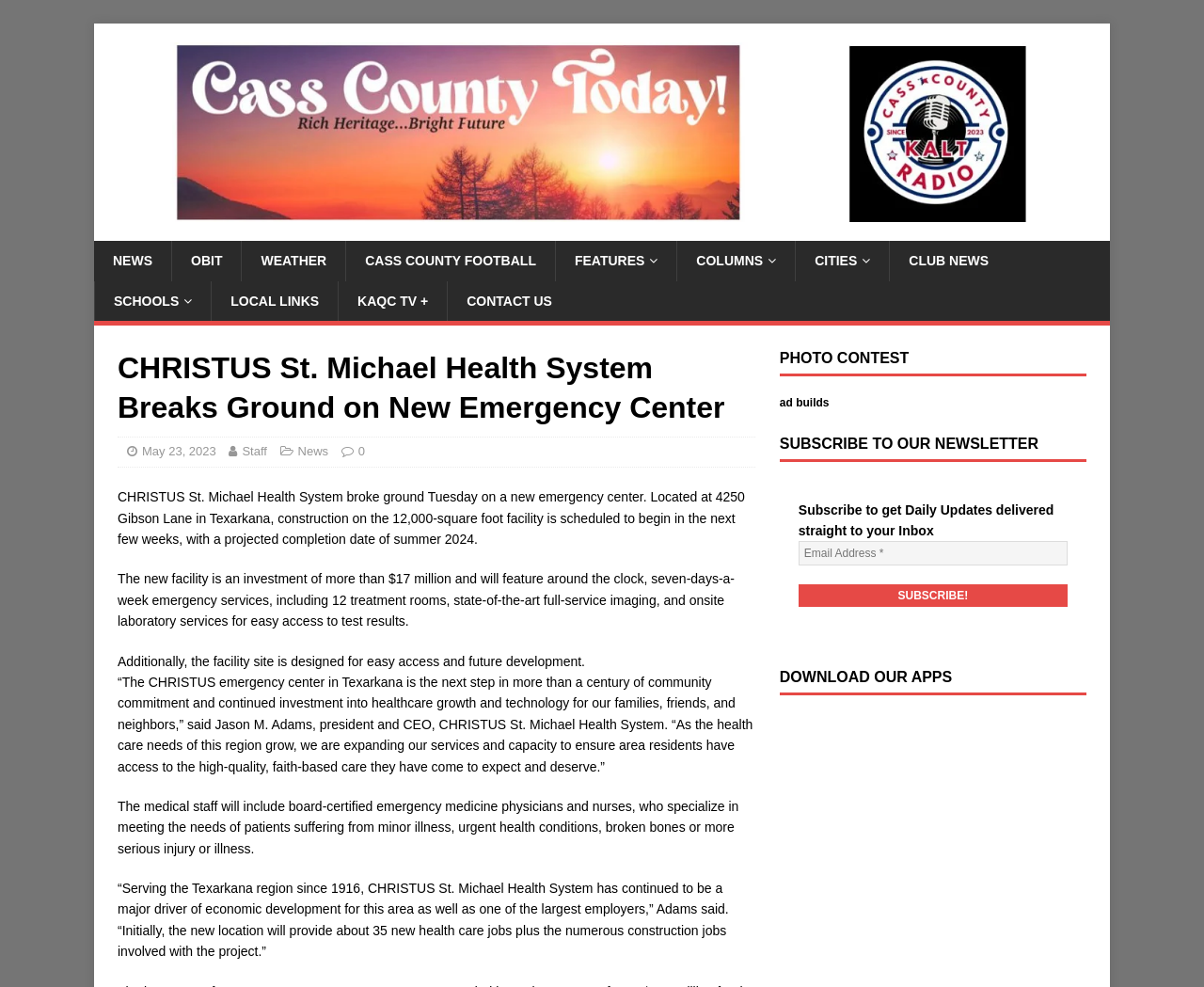How many new healthcare jobs will the new location provide?
Using the visual information, reply with a single word or short phrase.

about 35